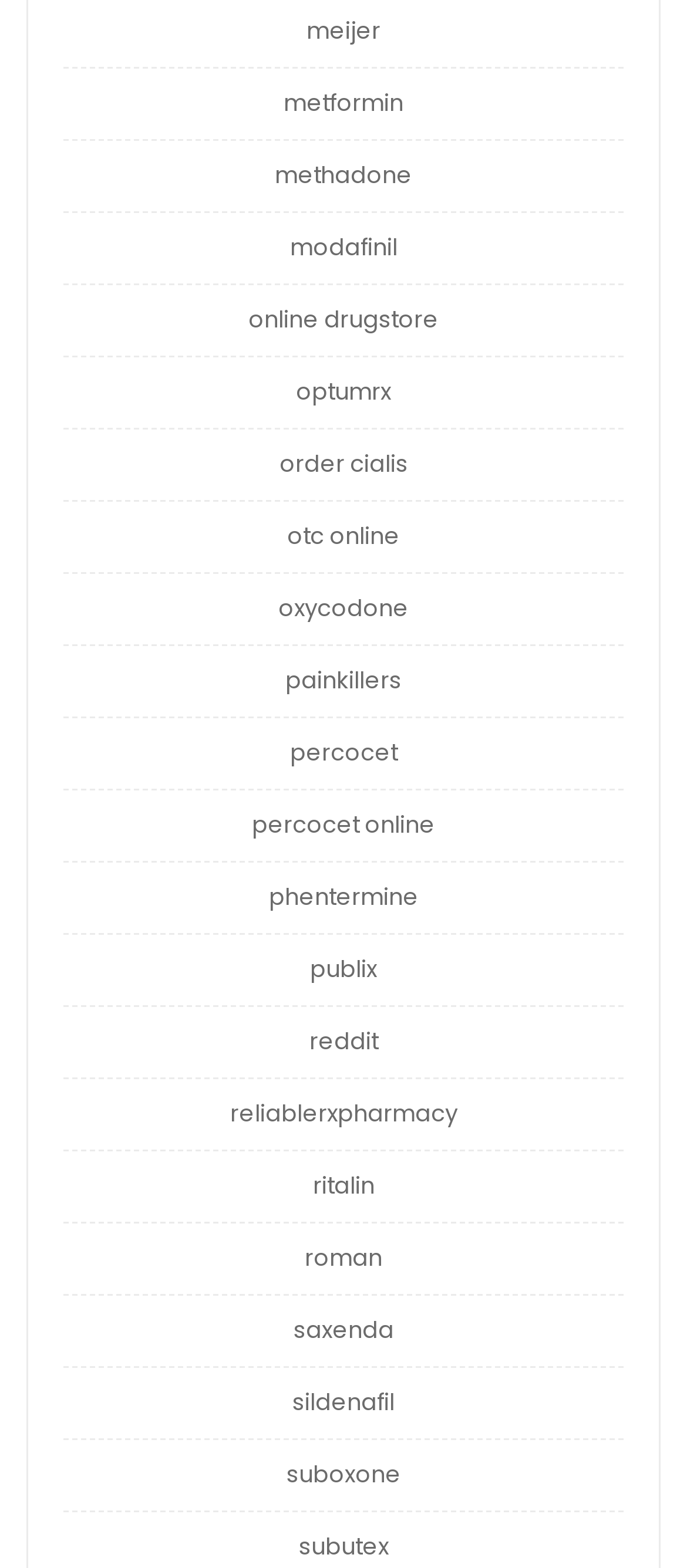Please answer the following query using a single word or phrase: 
Is there a link to a pharmacy on the webpage?

yes